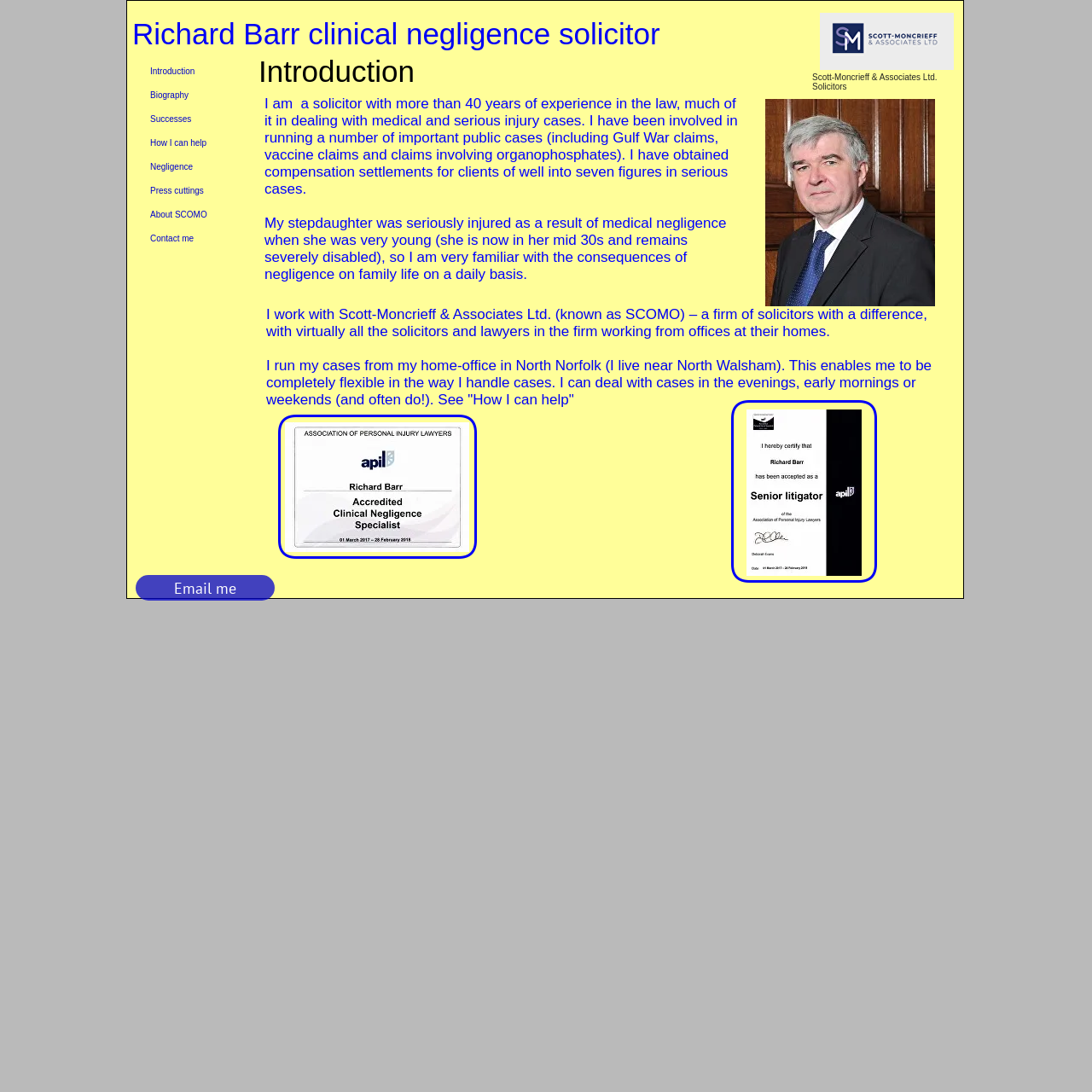Could you determine the bounding box coordinates of the clickable element to complete the instruction: "Click Email me"? Provide the coordinates as four float numbers between 0 and 1, i.e., [left, top, right, bottom].

[0.124, 0.527, 0.252, 0.55]